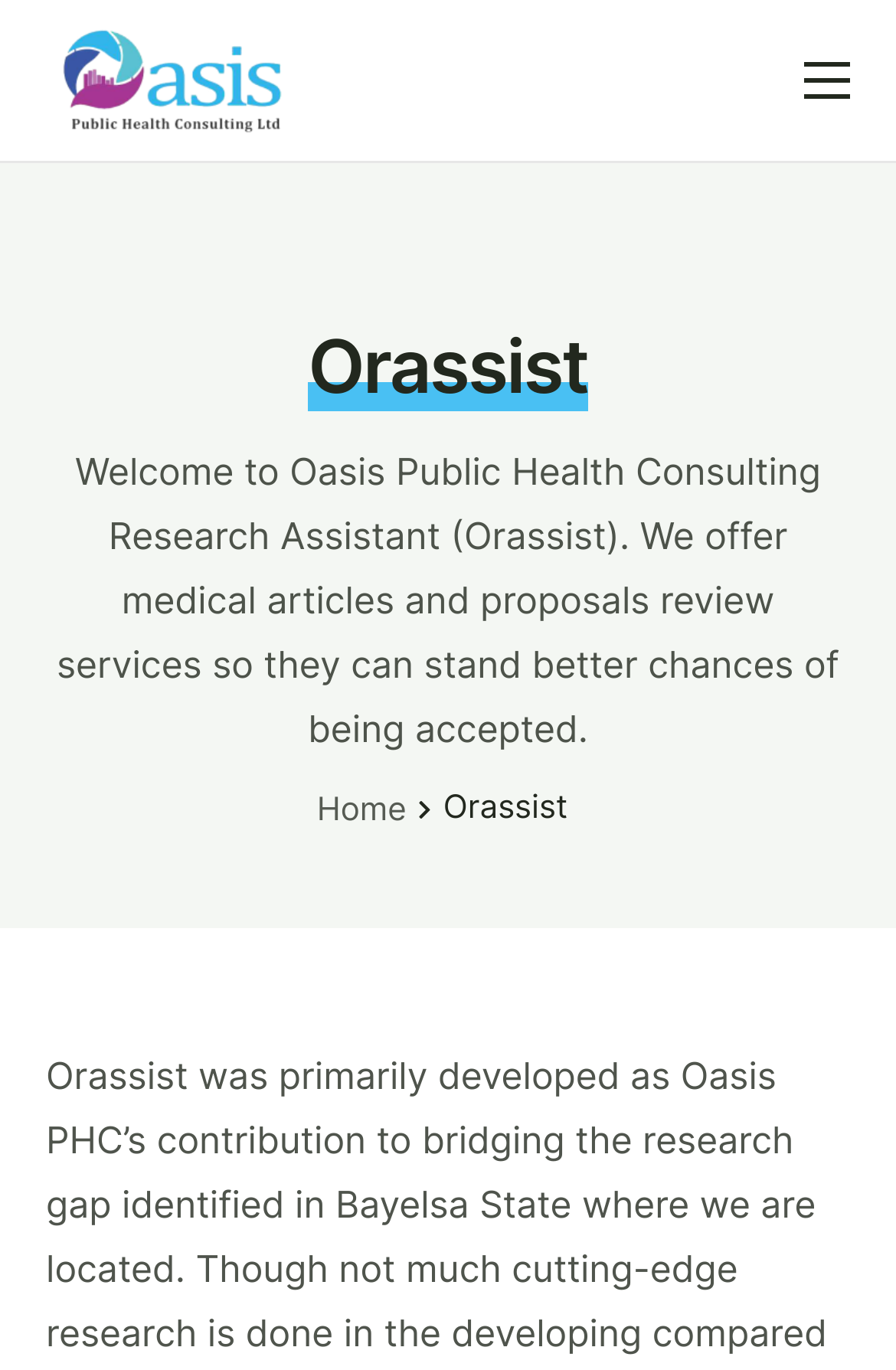Elaborate on the webpage's design and content in a detailed caption.

The webpage is titled "Orassist – Oasis Public Health Consulting Ltd." and features a navigation menu at the top with five links: "Home", "About", "Articles", "Orassist", and "Support". The navigation menu spans the entire width of the page, with each link positioned side by side. 

On the top right corner, there is a button with a hamburger icon. Below the navigation menu, there is a heading that reads "Orassist". 

The main content of the page is a paragraph of text that welcomes users to Oasis Public Health Consulting Research Assistant, also known as Orassist, and describes the services offered, including medical article and proposal review services. This text is positioned below the navigation menu and heading.

There is also a "Home" link positioned below the main content, which appears to be a duplicate of the "Home" link in the navigation menu.